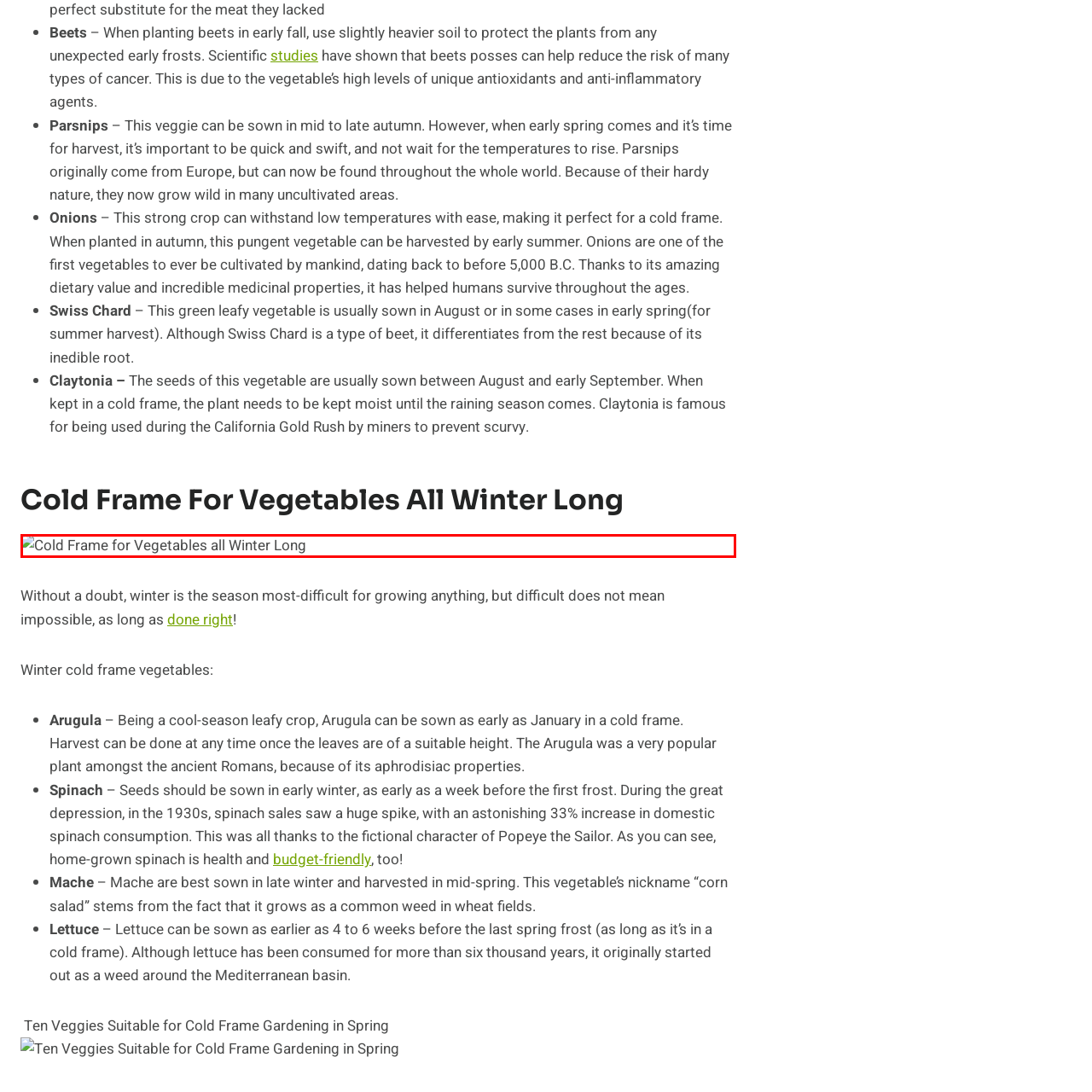What type of vegetables can be grown in a cold frame?
Focus on the area marked by the red bounding box and respond to the question with as much detail as possible.

The caption implies that certain hardy vegetables can be grown in a cold frame, which are resilient to cold weather and can thrive in the protective structure provided by the cold frame.